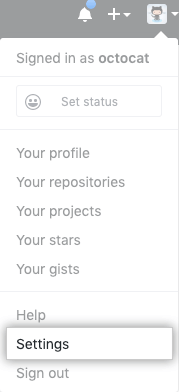Use a single word or phrase to answer the question:
How many links are provided in the interface design?

5